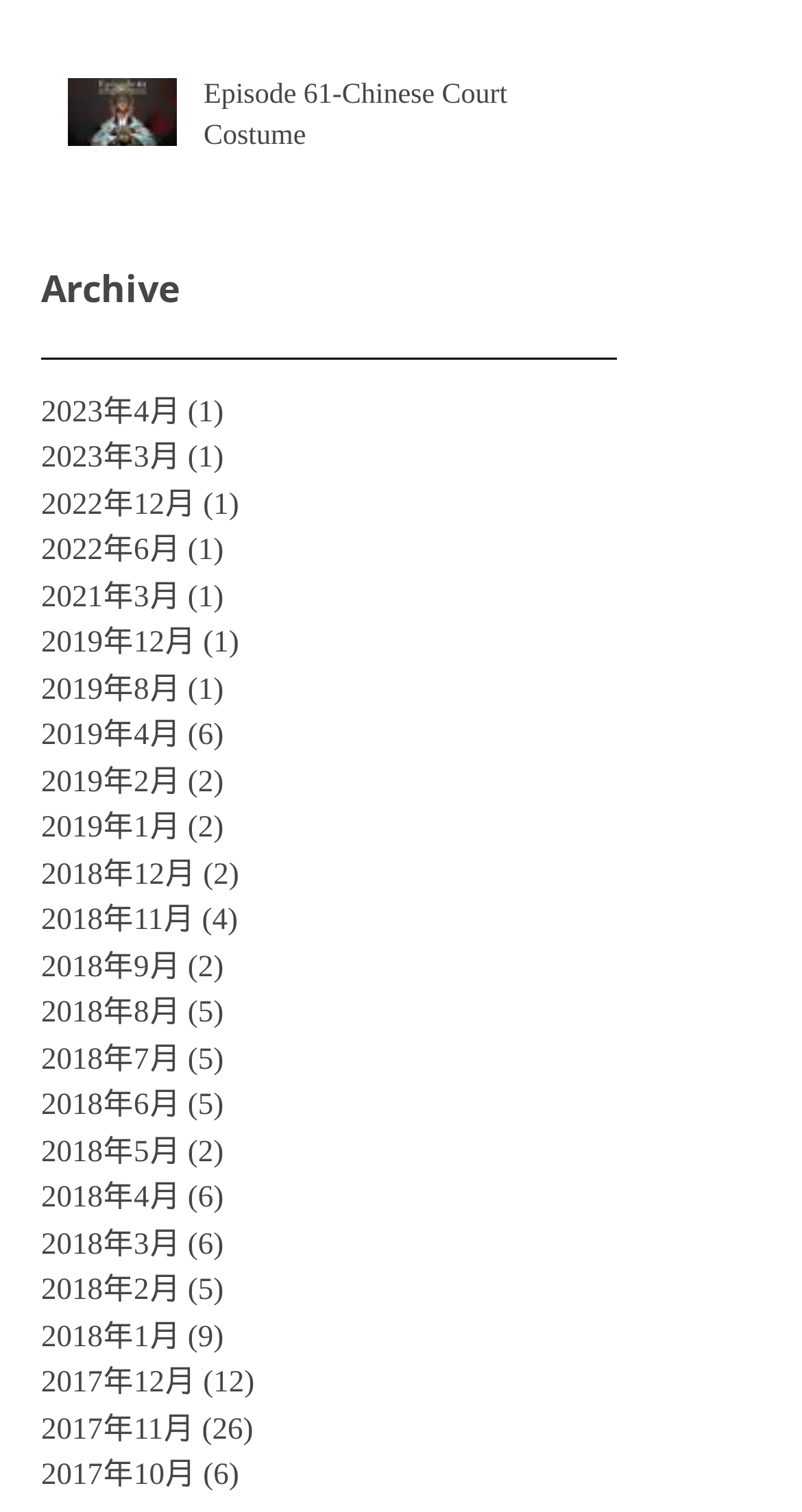Extract the bounding box coordinates for the HTML element that matches this description: "2019年4月 (6) 6 篇文章". The coordinates should be four float numbers between 0 and 1, i.e., [left, top, right, bottom].

[0.051, 0.472, 0.769, 0.502]